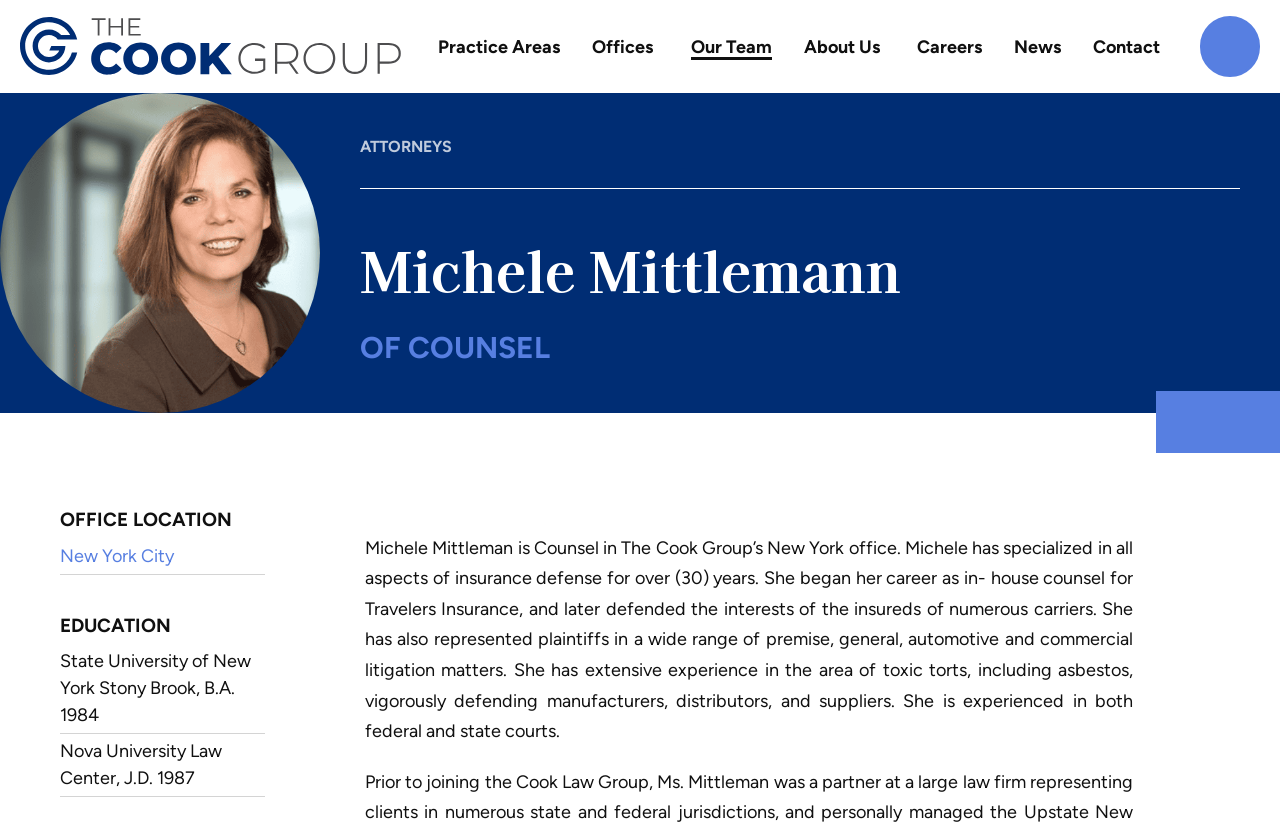Determine the bounding box coordinates of the region to click in order to accomplish the following instruction: "Read about Michele Mittleman". Provide the coordinates as four float numbers between 0 and 1, specifically [left, top, right, bottom].

[0.285, 0.674, 0.885, 0.92]